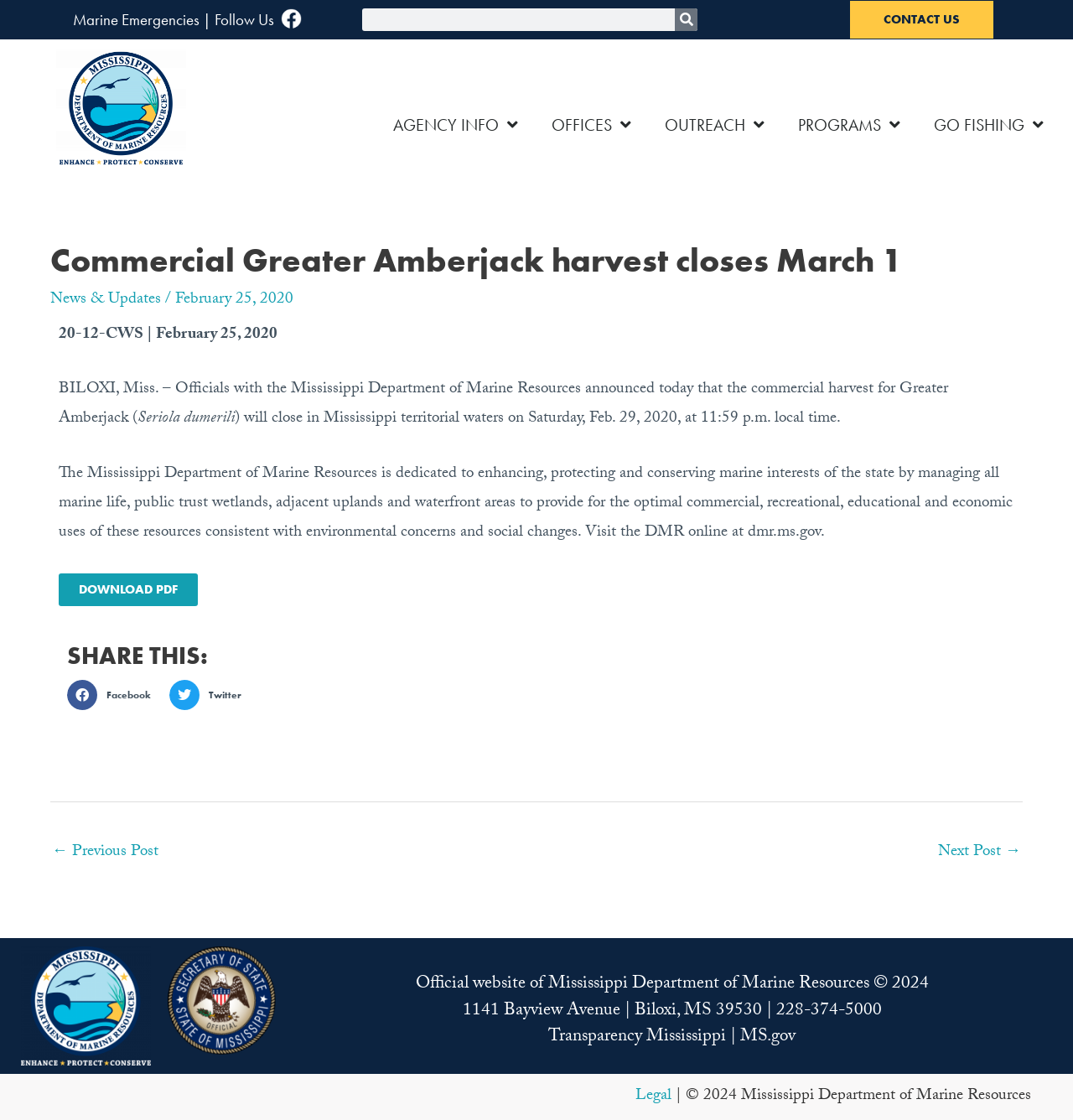Bounding box coordinates are specified in the format (top-left x, top-left y, bottom-right x, bottom-right y). All values are floating point numbers bounded between 0 and 1. Please provide the bounding box coordinate of the region this sentence describes: OUTREACH

[0.604, 0.067, 0.728, 0.156]